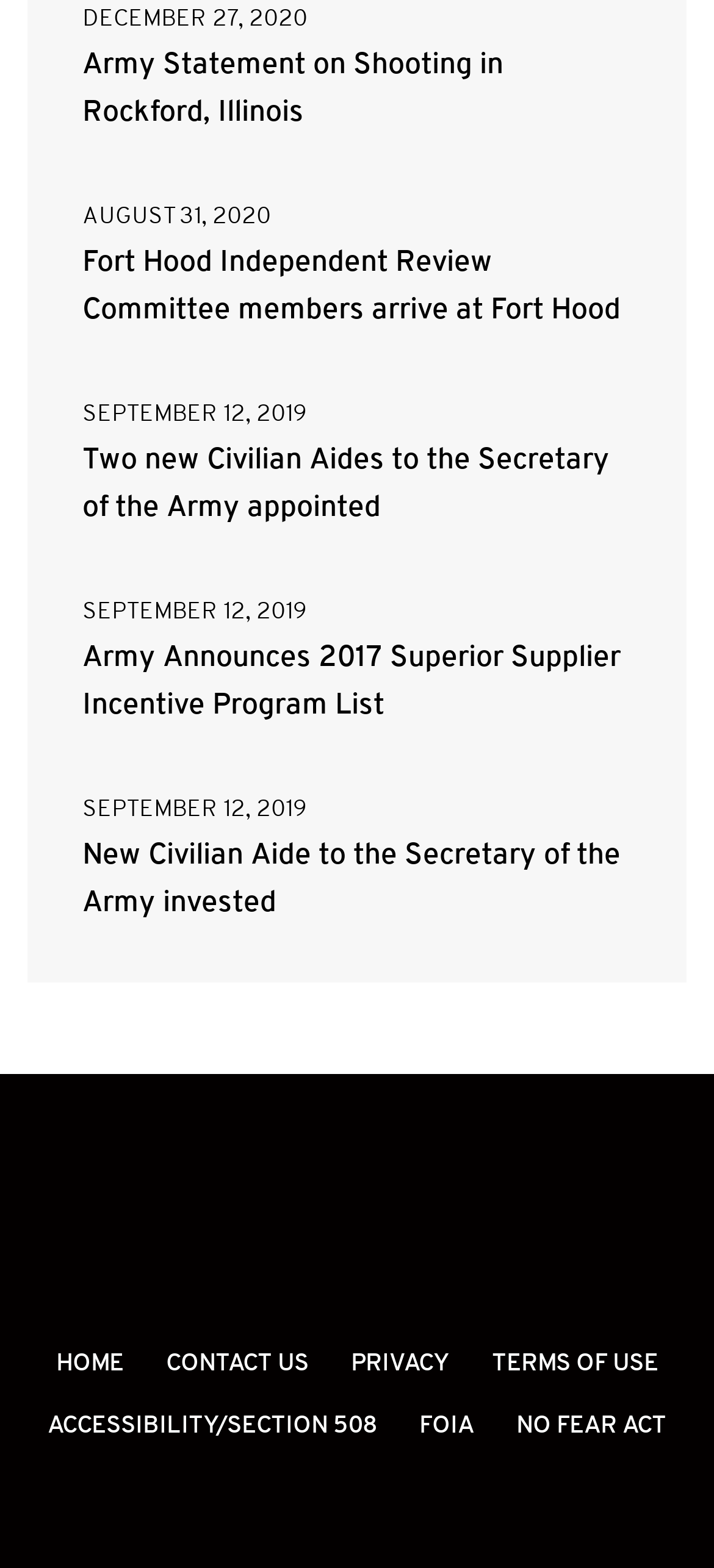Using details from the image, please answer the following question comprehensively:
How many social media links are available?

I counted the number of links in the section with social media icons, which are Facebook, Twitter, Youtube, Flickr, and Instagram, and found that there are 5 links.